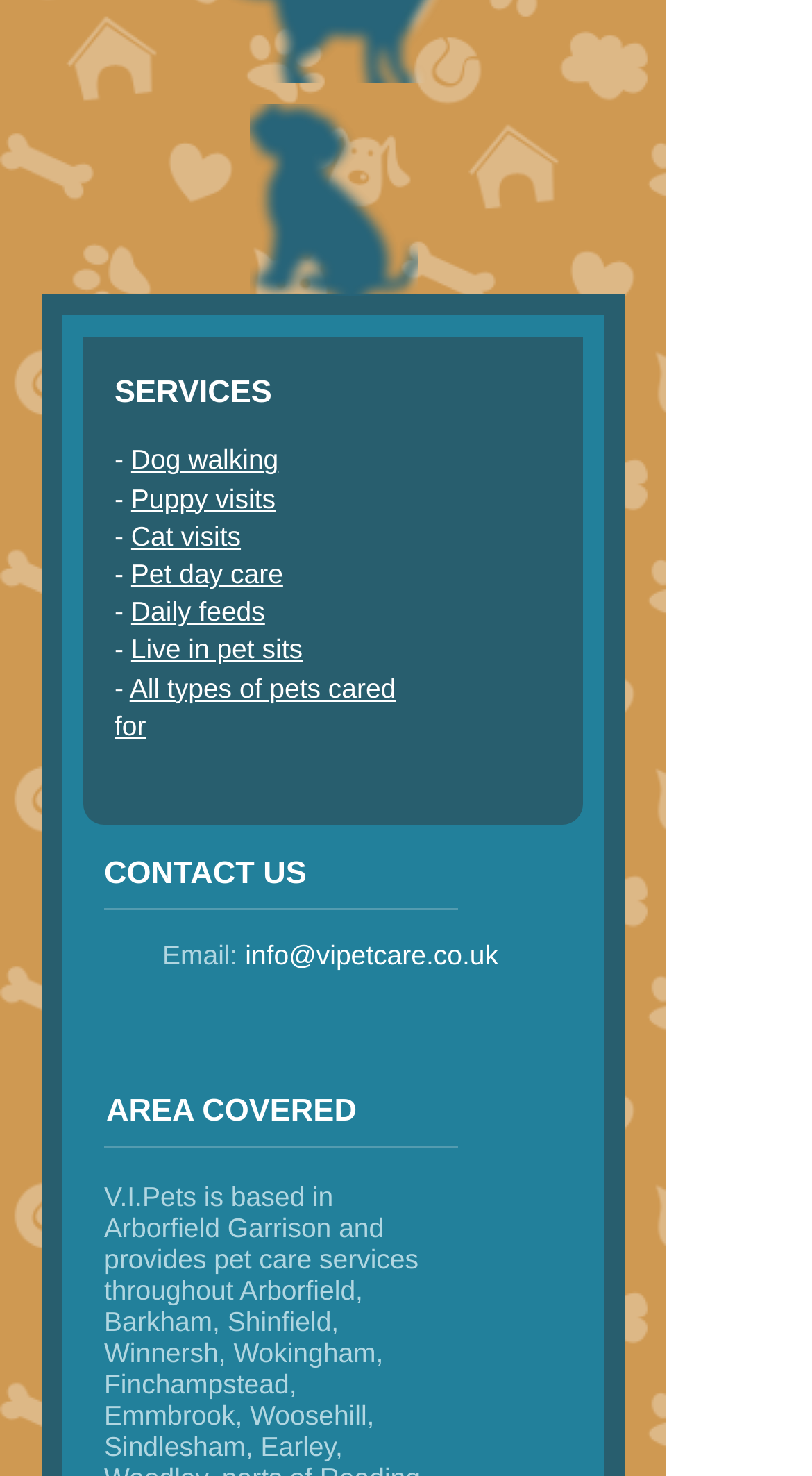Provide the bounding box coordinates of the HTML element described as: "Puppy visits". The bounding box coordinates should be four float numbers between 0 and 1, i.e., [left, top, right, bottom].

[0.161, 0.327, 0.339, 0.348]